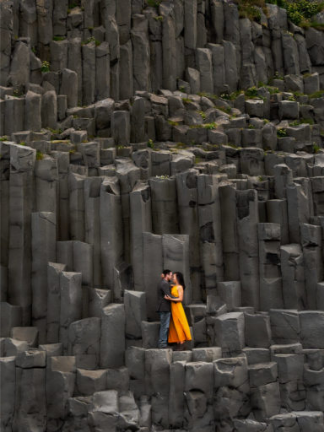Respond with a single word or phrase to the following question: What is the mood conveyed by the couple's expressions?

soft